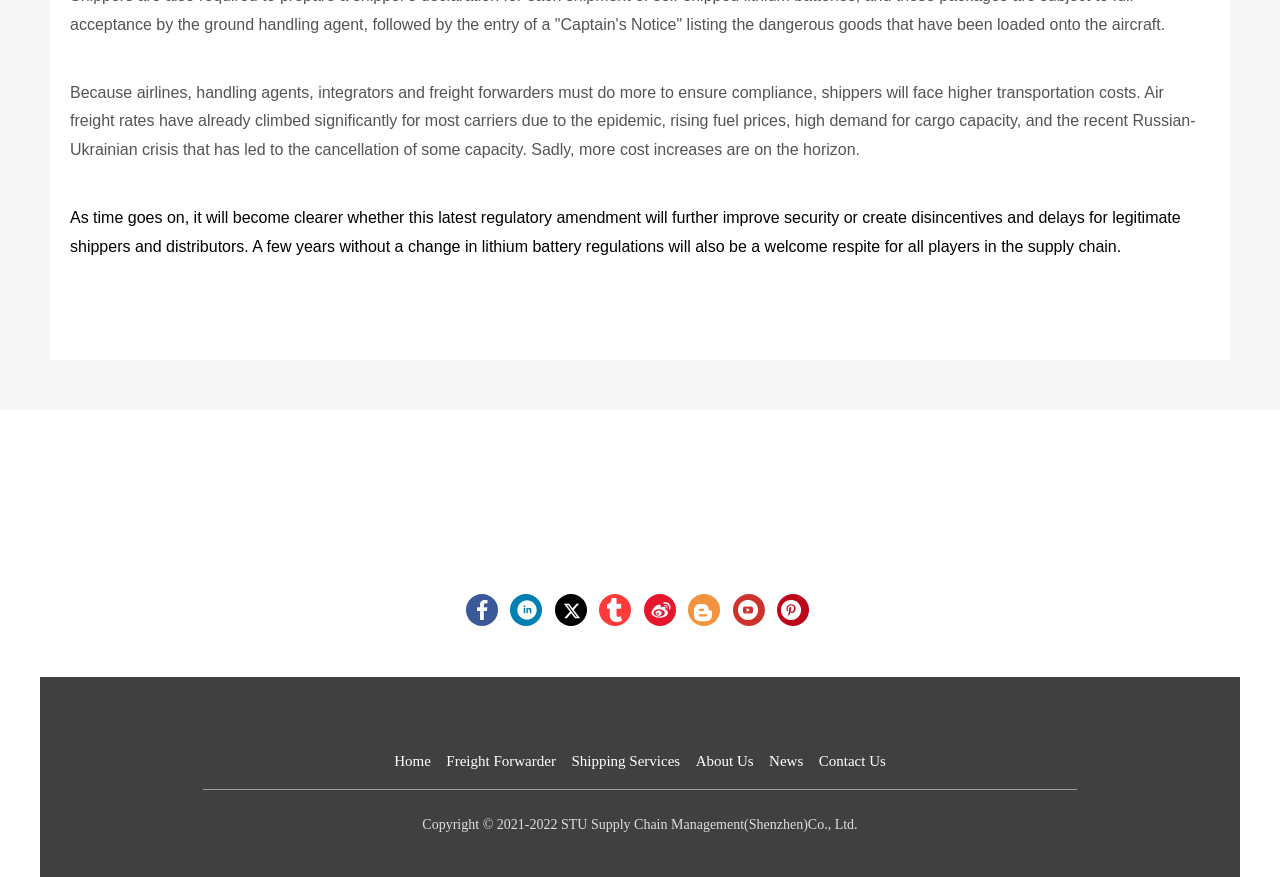Respond to the question with just a single word or phrase: 
How many social media platforms are listed?

7